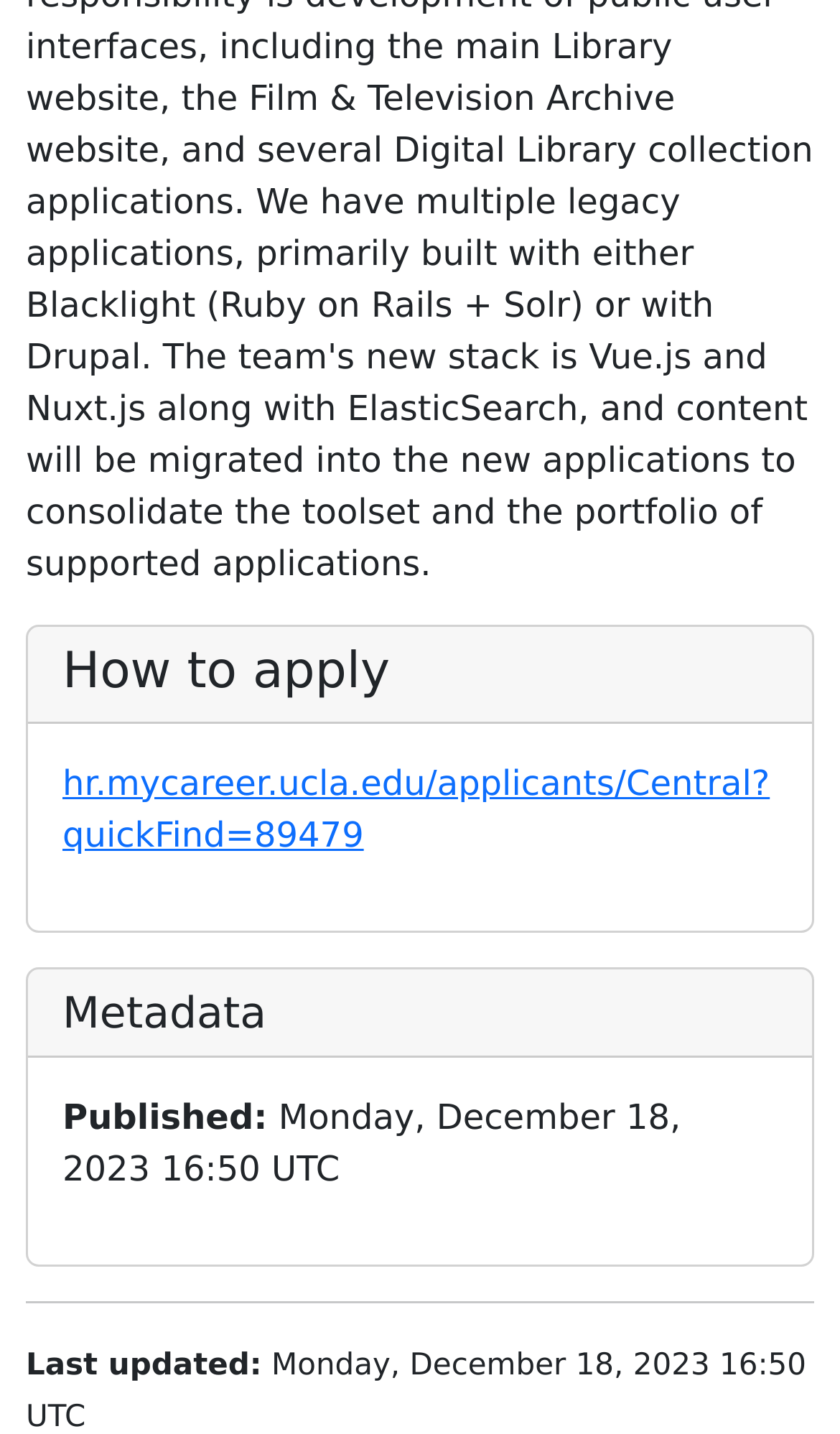Find the bounding box of the UI element described as follows: "hr.mycareer.ucla.edu/applicants/Central?quickFind=89479".

[0.074, 0.531, 0.916, 0.596]